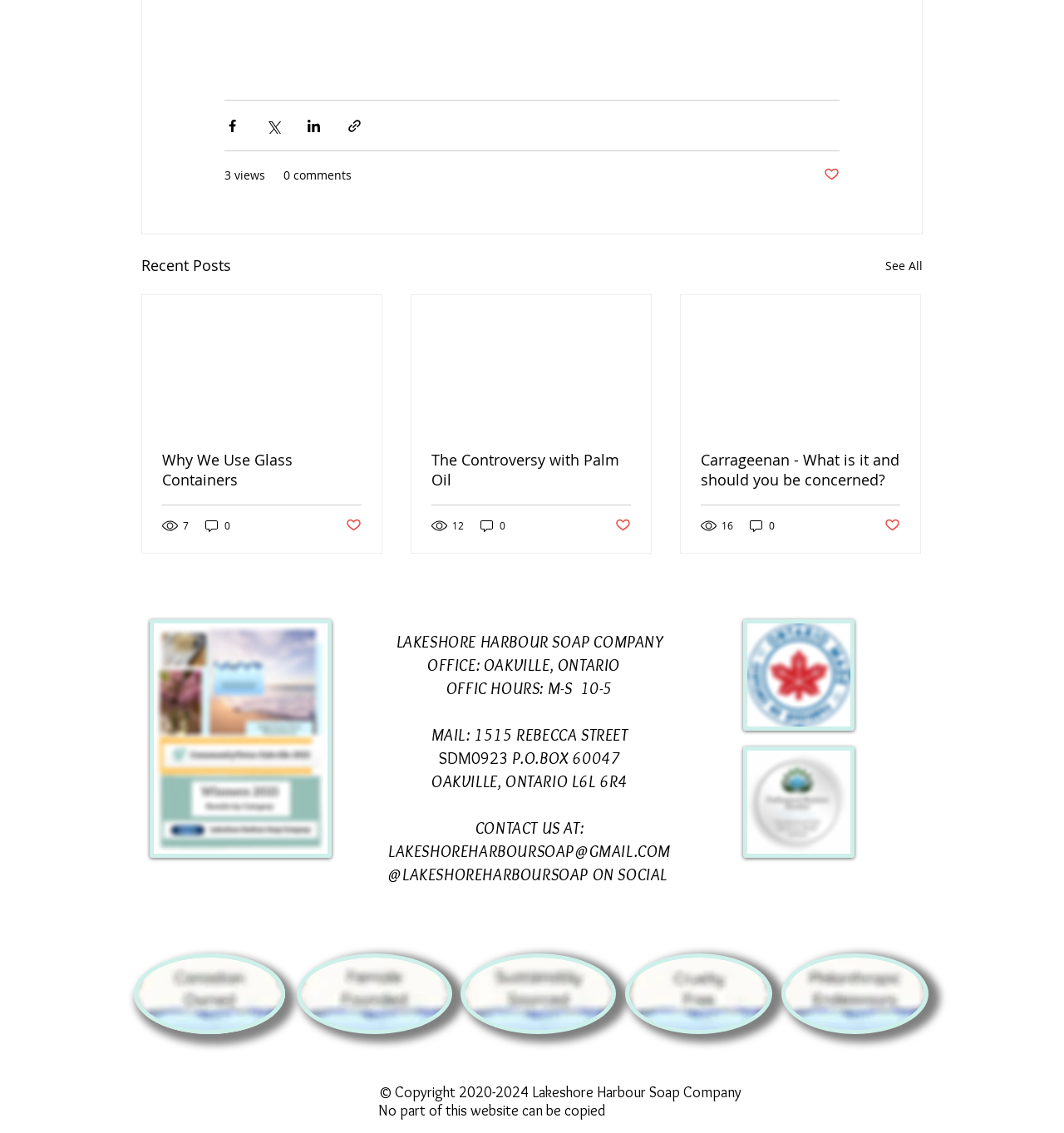Specify the bounding box coordinates for the region that must be clicked to perform the given instruction: "Read the article about Glass Containers".

[0.152, 0.397, 0.34, 0.432]